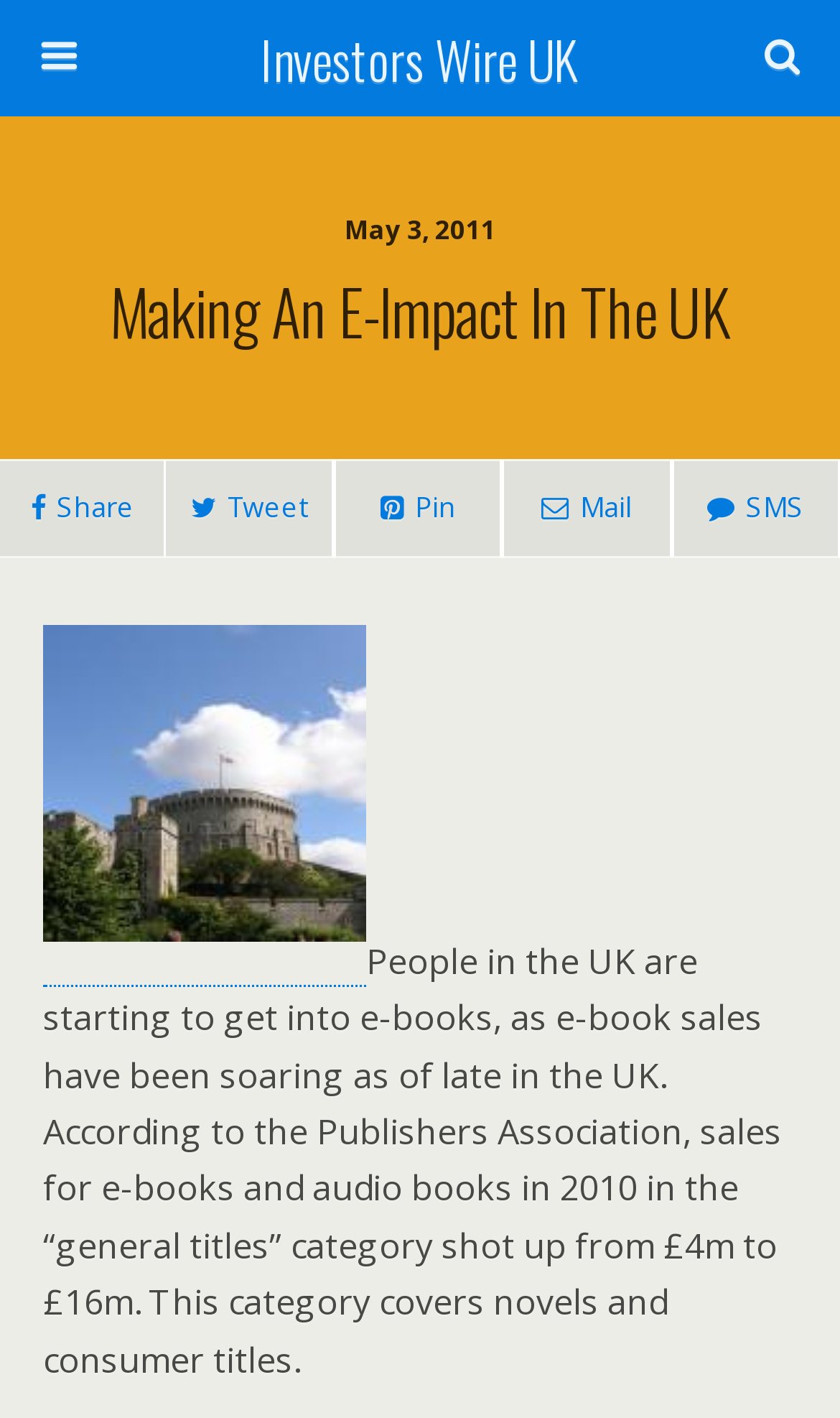Show the bounding box coordinates for the HTML element described as: "Investors Wire UK".

[0.16, 0.0, 0.84, 0.082]